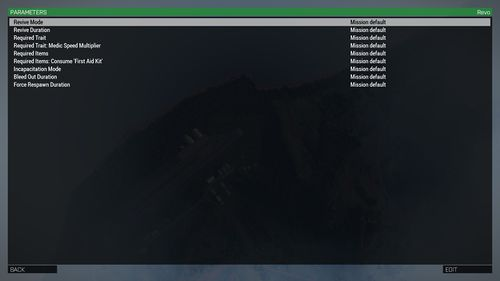Respond to the following question with a brief word or phrase:
What is the background of the user interface panel?

Dark and mountainous landscape